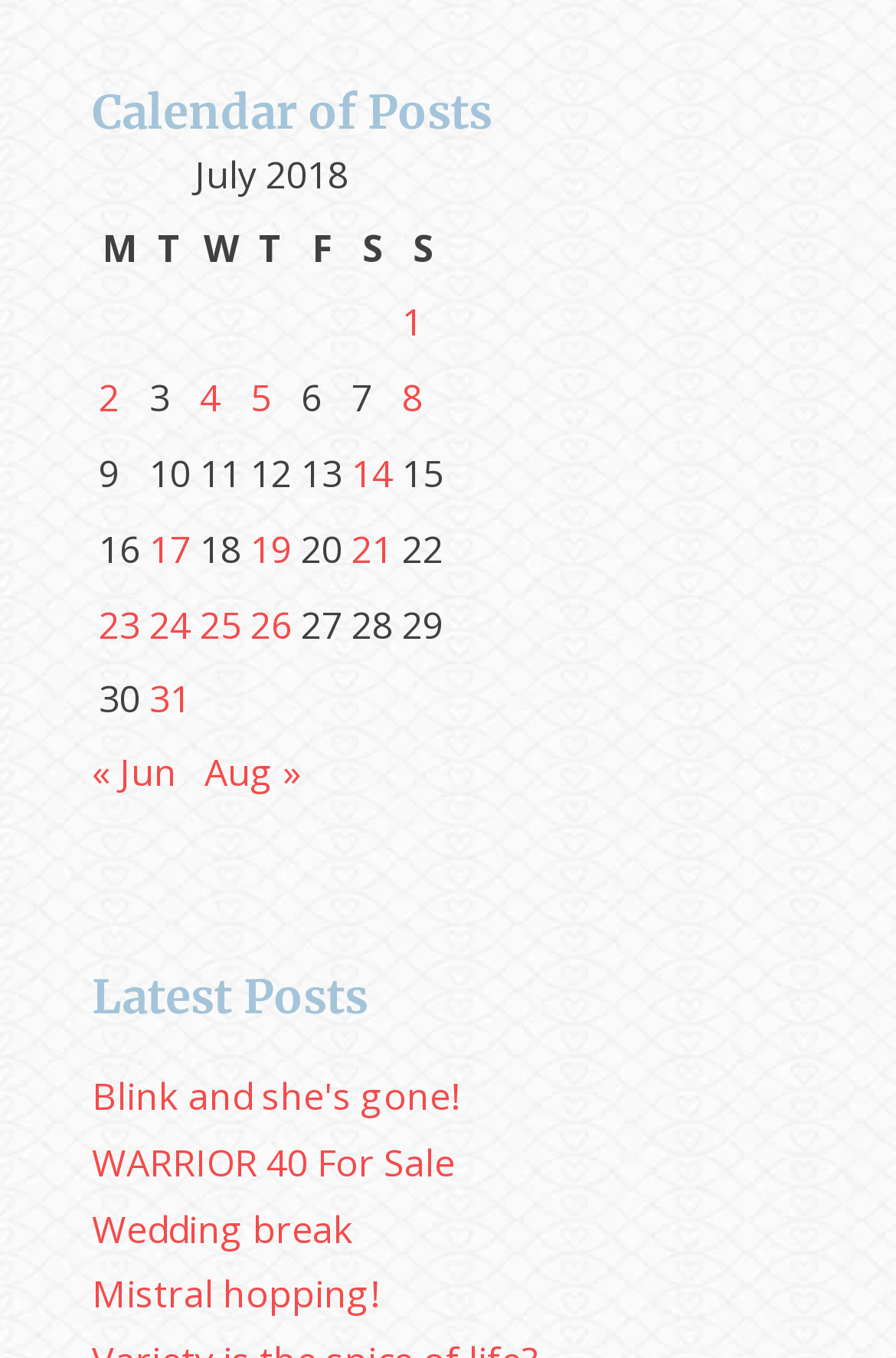Find the bounding box coordinates corresponding to the UI element with the description: "Blink and she's gone!". The coordinates should be formatted as [left, top, right, bottom], with values as floats between 0 and 1.

[0.103, 0.789, 0.51, 0.826]